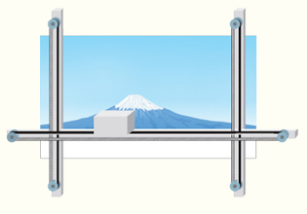Provide a comprehensive description of the image.

The image depicts a sophisticated robotic system, featuring a large backdrop of a serene landscape, prominently displaying a snow-capped mountain against a tranquil blue sky. At the center of the composition is a white rectangular structure, which appears to be a robotic component or base. This device is mounted on an intricate framework of metallic tracks, showcasing precision engineering designed for movement or adjustment. The system's design reflects advanced technology, typical in modern industrial applications, where robotics and automation enhance efficiency in tasks such as material handling or assembly.